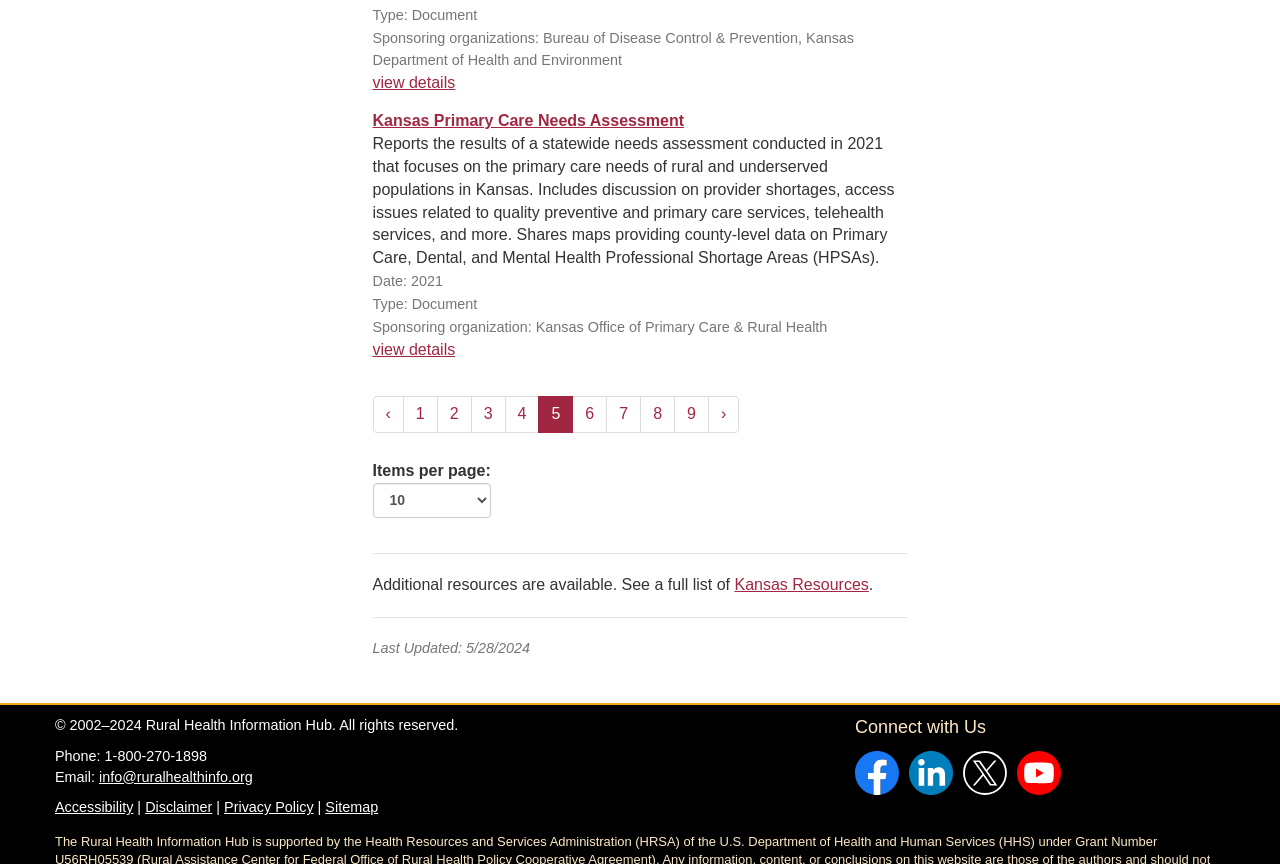How many social media links are there?
Give a comprehensive and detailed explanation for the question.

By examining the webpage, I found 4 social media links, which are 'Facebook', 'Linkedin', 'X (Twitter)', and 'YouTube'.